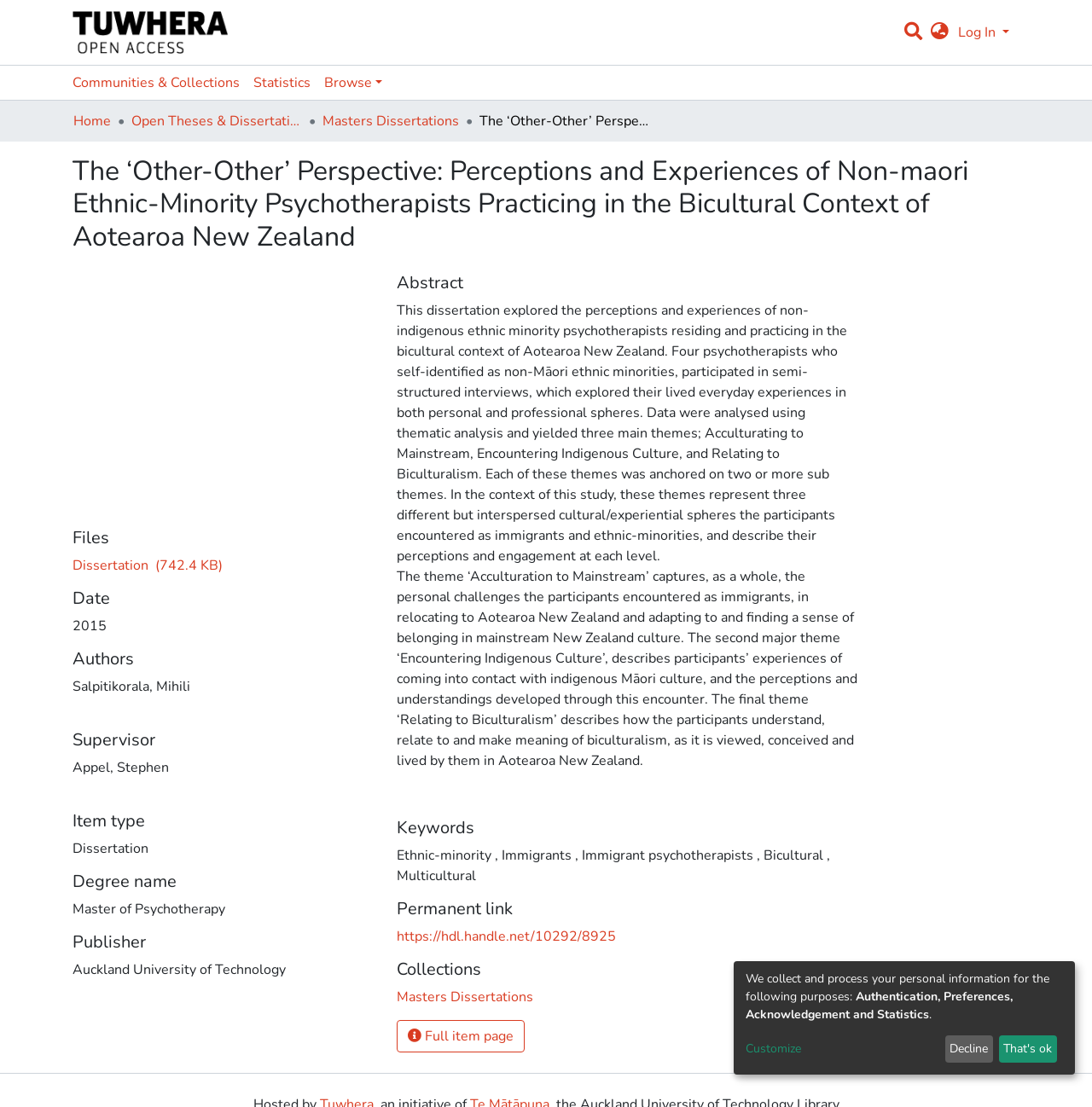Answer the following inquiry with a single word or phrase:
What is the name of the dissertation?

The ‘Other-Other’ Perspective